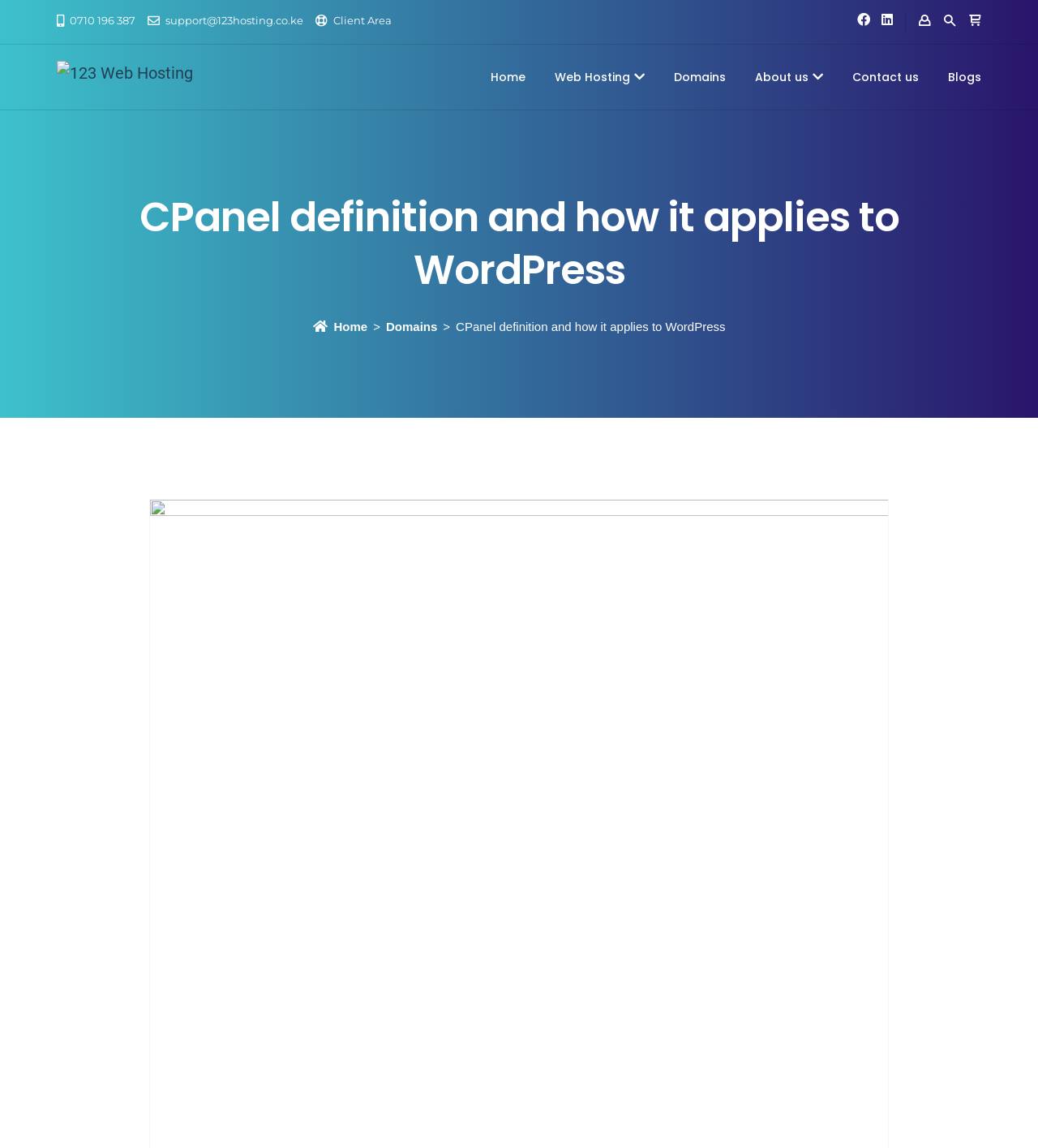Explain the webpage's layout and main content in detail.

This webpage is about CPanel definition and its application to WordPress, provided by 123 Web Hosting. At the top left, there is a logo of 123 Web Hosting, accompanied by a link to the website. Below the logo, there is a navigation menu with links to Home, Web Hosting, Domains, About us, Contact us, and Blogs.

On the top right, there are several social media links, including Facebook, Twitter, and LinkedIn, represented by their respective icons. Next to the social media links, there is a contact information section, displaying a phone number and an email address, along with links to the support and client area.

The main content of the webpage is headed by a title, "CPanel definition and how it applies to WordPress", which is also the title of the webpage. Below the title, there is a brief introduction or summary of the topic, followed by a link to the home page and other related links, including Domains.

The webpage has a simple and organized layout, with clear headings and concise text. There are no prominent images on the page, except for the logo of 123 Web Hosting.